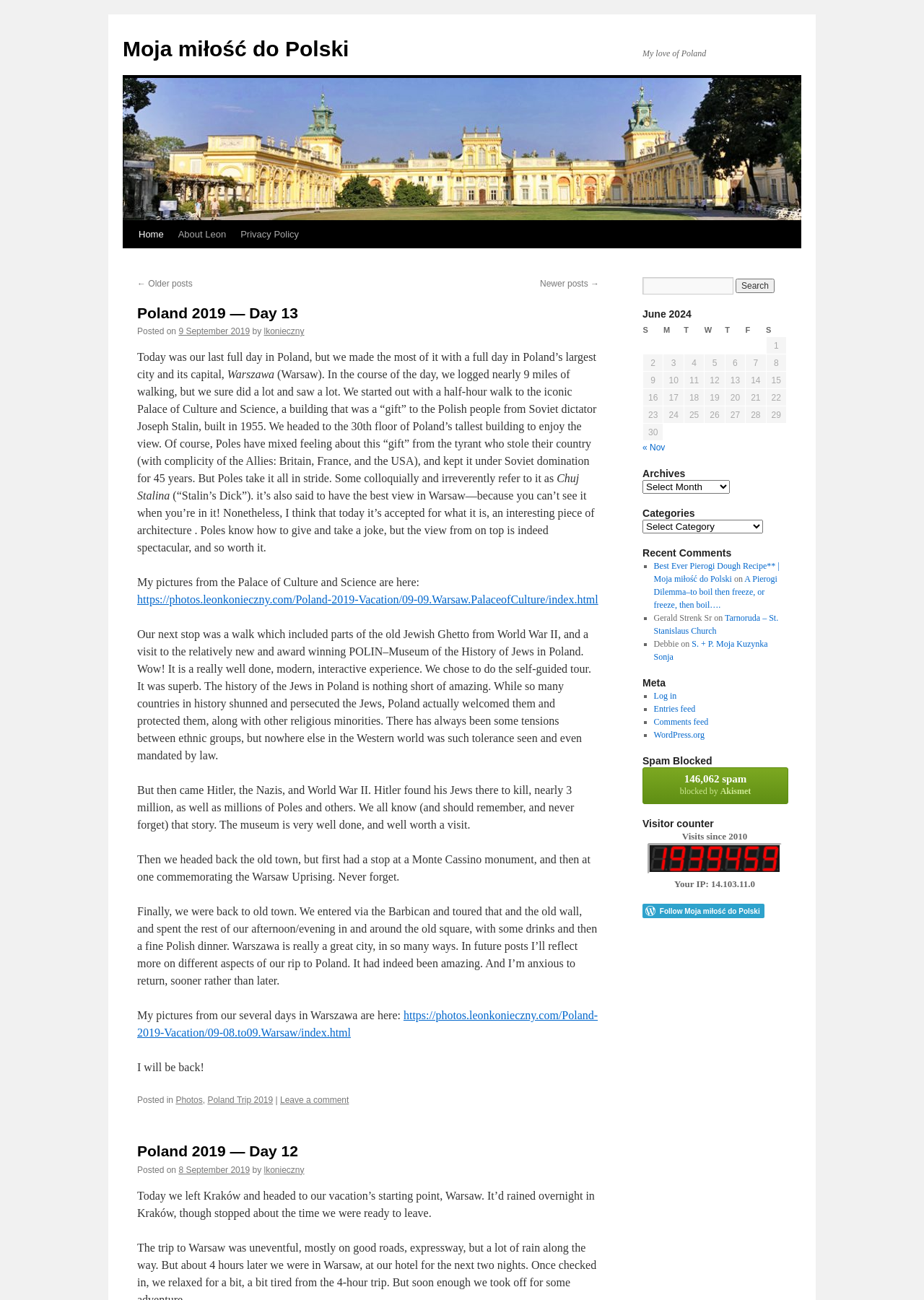Please provide a comprehensive response to the question based on the details in the image: What is the name of the museum mentioned in the post?

The name of the museum mentioned in the post can be found by looking at the static text element with the text 'POLIN–Museum of the History of Jews in Poland' which is located in the post content.